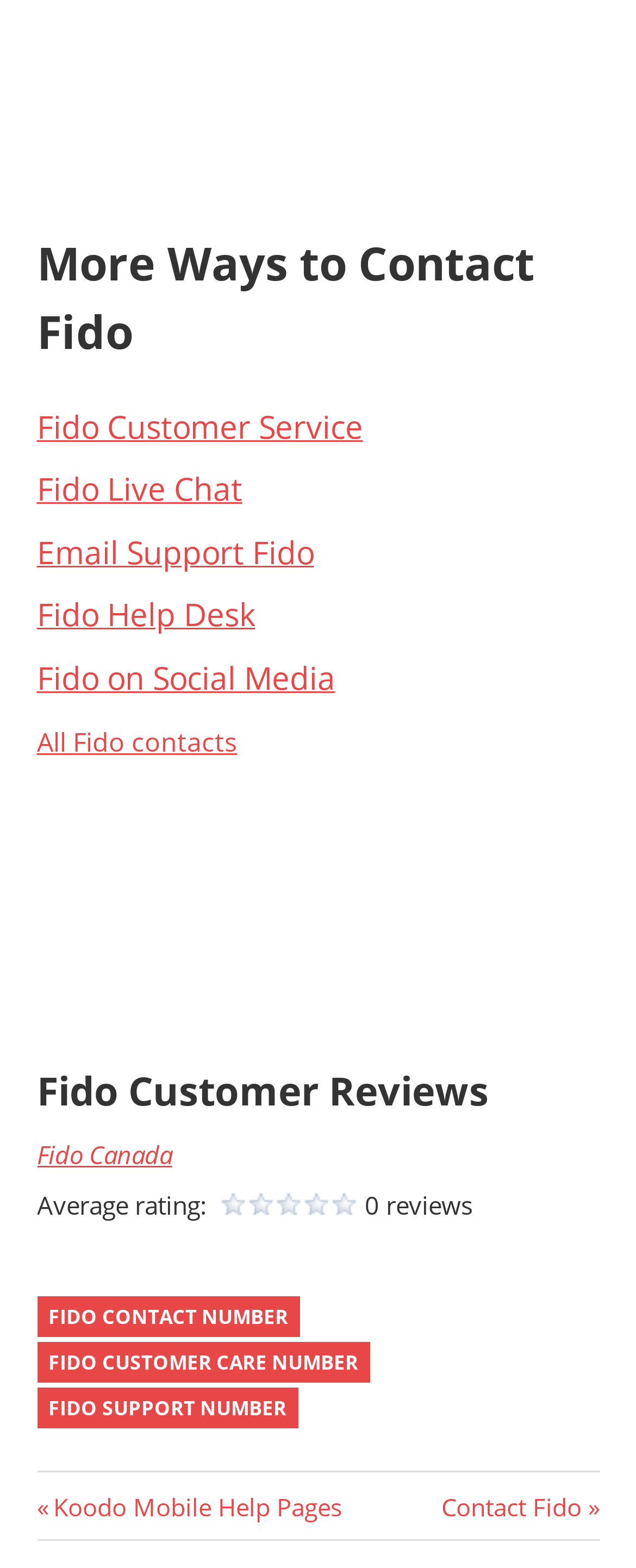How many links are in the 'More Ways to Contact Fido' section?
Give a detailed and exhaustive answer to the question.

The 'More Ways to Contact Fido' section has 6 link elements, which are 'Fido Customer Service', 'Fido Live Chat', 'Email Support Fido', 'Fido Help Desk', 'Fido on Social Media', and 'All Fido contacts'.